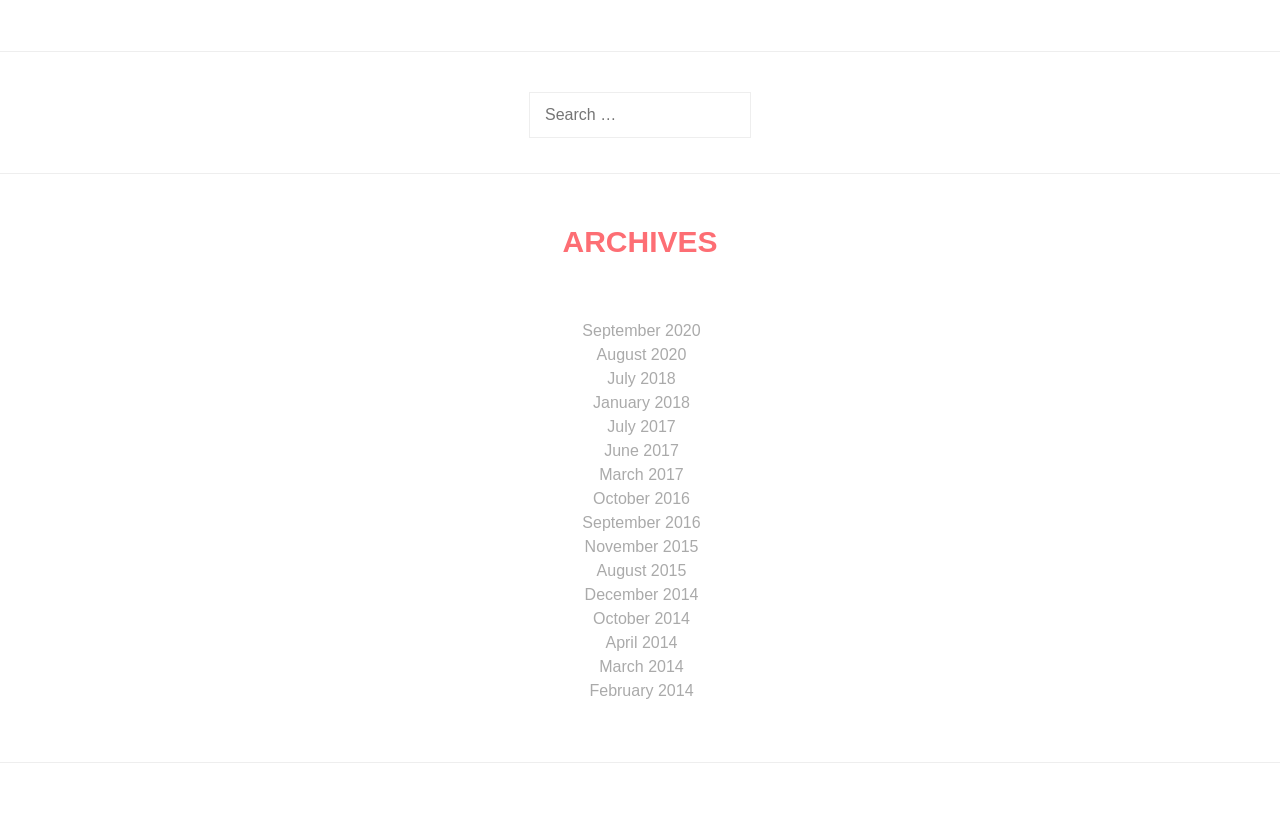Give a one-word or short-phrase answer to the following question: 
What is the earliest month and year listed on the webpage?

February 2014